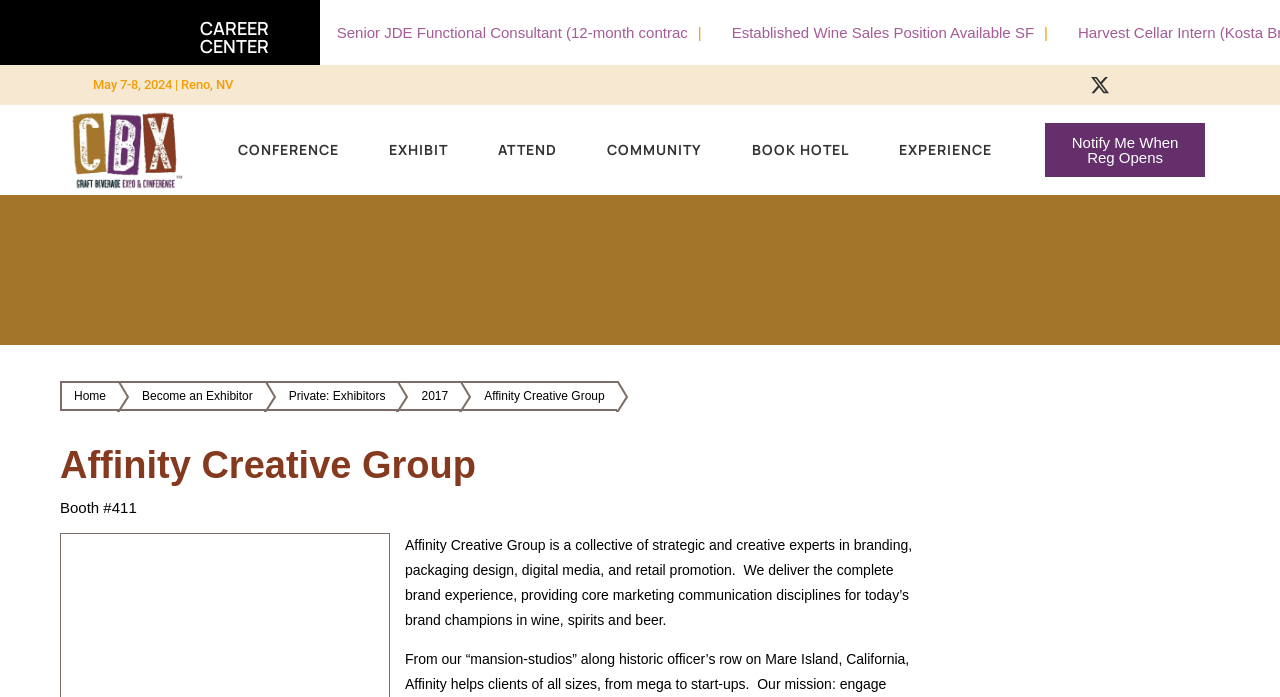Can you provide the bounding box coordinates for the element that should be clicked to implement the instruction: "Notify me when registration opens"?

[0.817, 0.176, 0.941, 0.254]